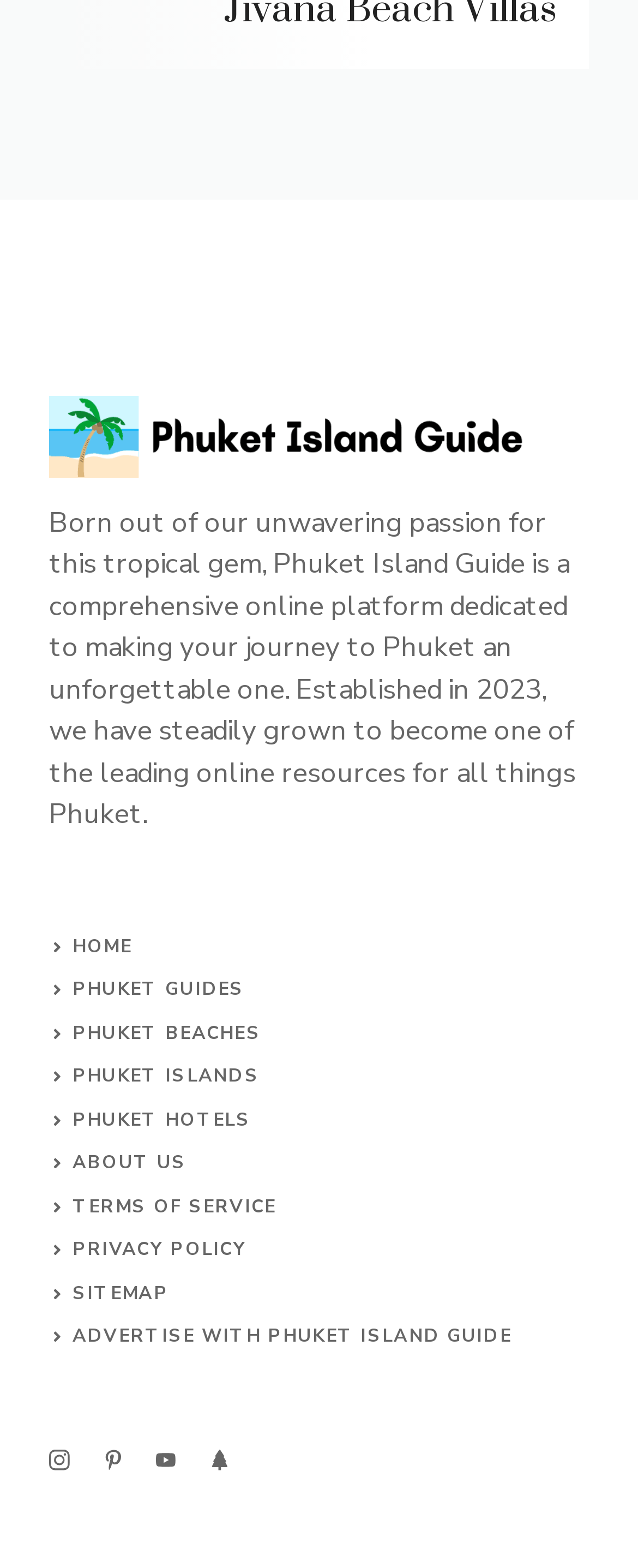Please identify the bounding box coordinates of the region to click in order to complete the task: "Click on the HOME link". The coordinates must be four float numbers between 0 and 1, specified as [left, top, right, bottom].

[0.114, 0.596, 0.207, 0.611]